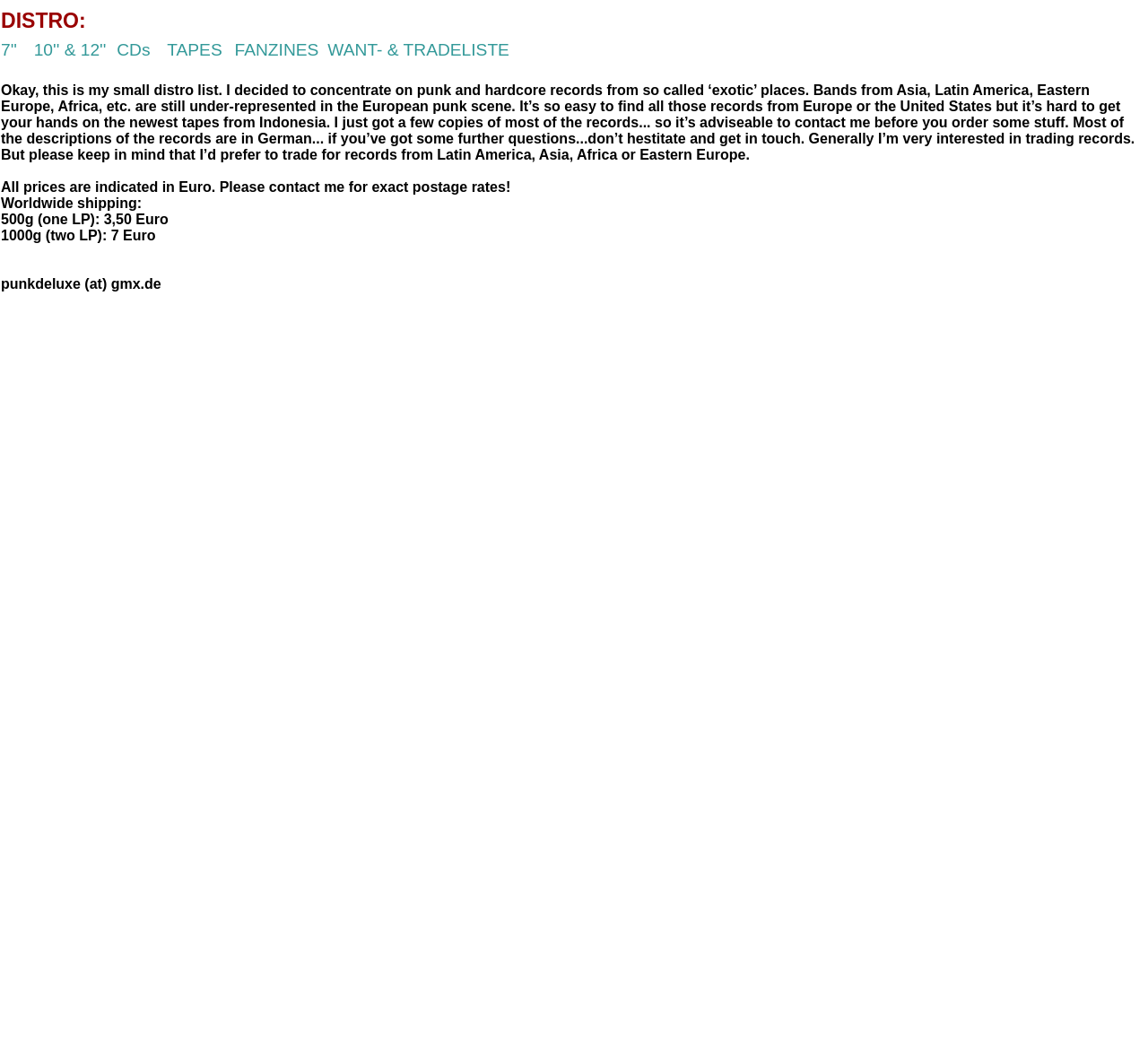Predict the bounding box of the UI element that fits this description: "CDs".

[0.102, 0.04, 0.131, 0.055]